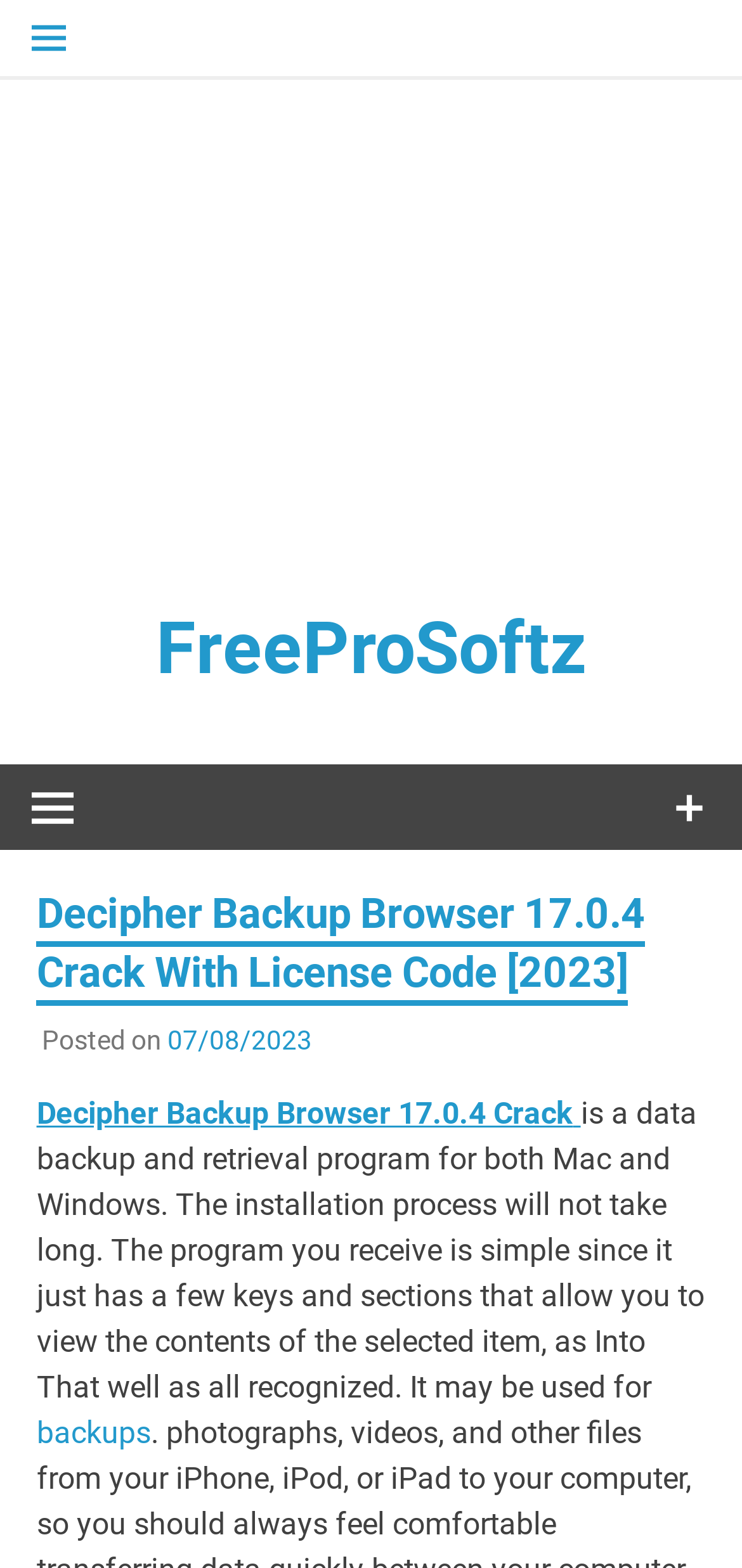What is the platform compatibility of the software?
Deliver a detailed and extensive answer to the question.

The platform compatibility of the software can be found in the description of the software, which is 'is a data backup and retrieval program for both Mac and Windows'. This description indicates that the software is compatible with both Mac and Windows operating systems.